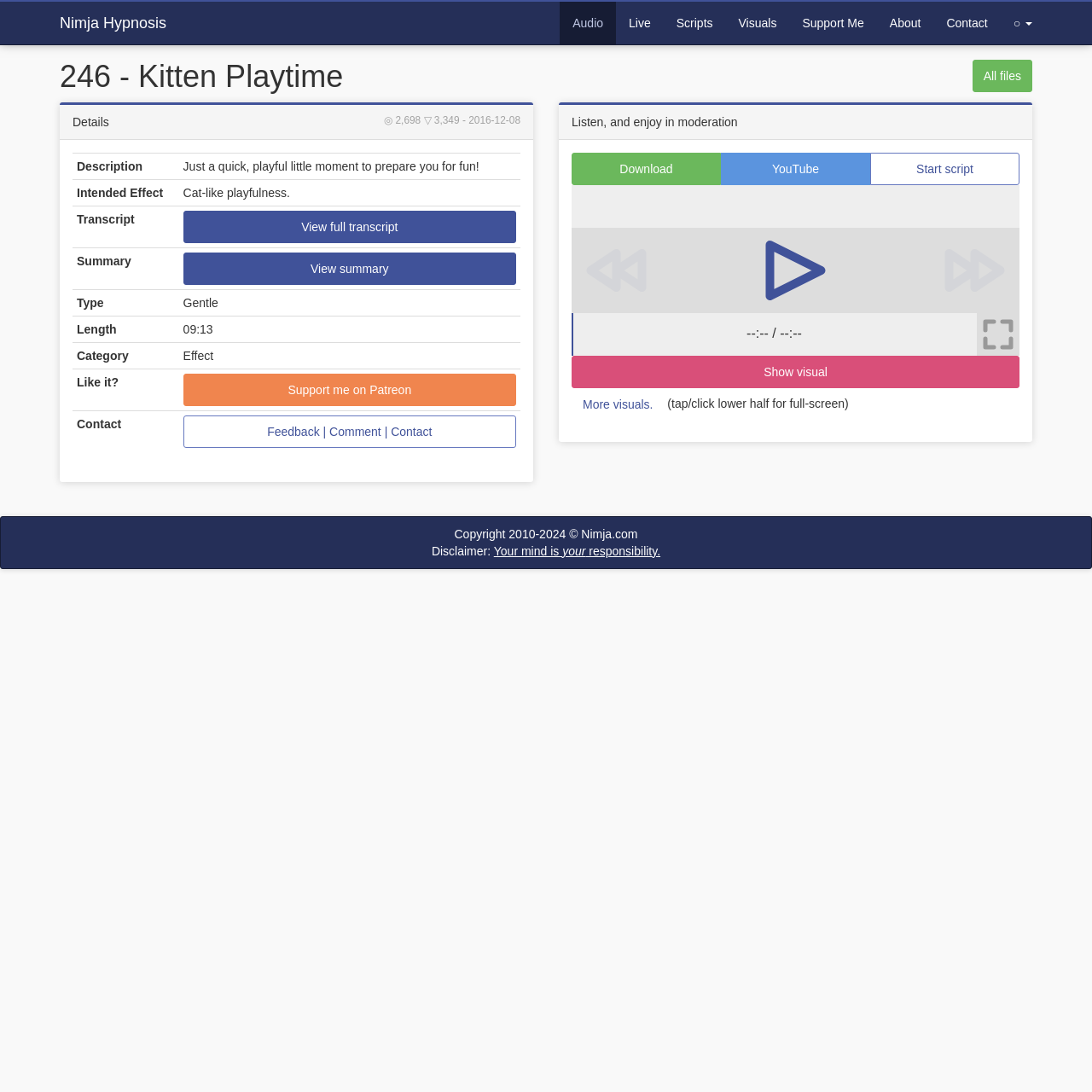Show the bounding box coordinates of the element that should be clicked to complete the task: "View full transcript".

[0.168, 0.193, 0.473, 0.222]